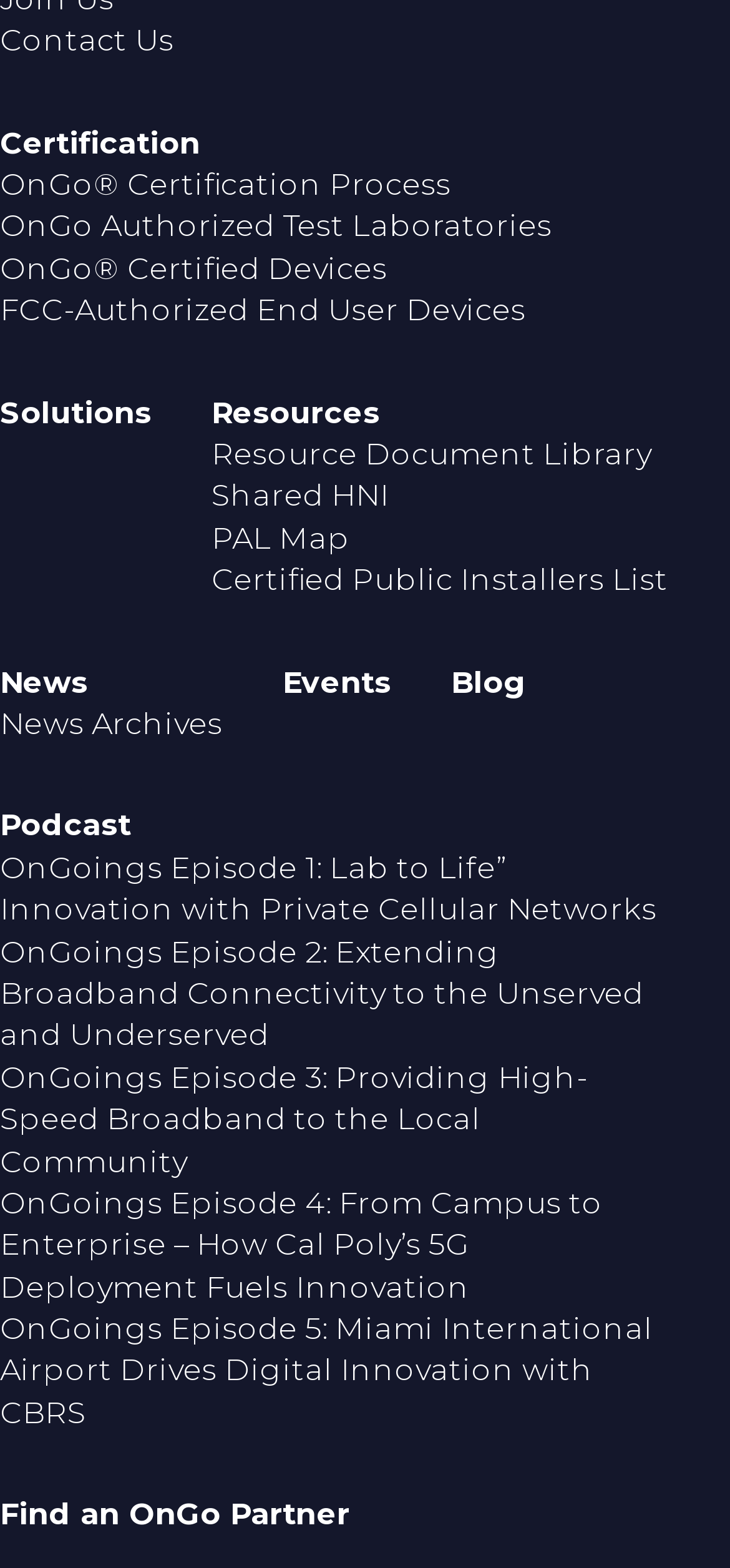Provide the bounding box coordinates in the format (top-left x, top-left y, bottom-right x, bottom-right y). All values are floating point numbers between 0 and 1. Determine the bounding box coordinate of the UI element described as: 03. services

None